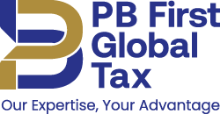Provide a comprehensive description of the image.

The image features the logo of PB First Global Tax, prominently displaying the company’s name along with the tagline, "Our Expertise, Your Advantage." The design incorporates a modern and professional aesthetic, utilizing a striking color palette of blue and gold, which signifies trust and excellence. This logo represents PB First Global Tax, a firm dedicated to providing expert tax solutions tailored to individual and business needs, emphasizing their commitment to minimizing tax liabilities and maximizing financial opportunities through personalized advisory services.